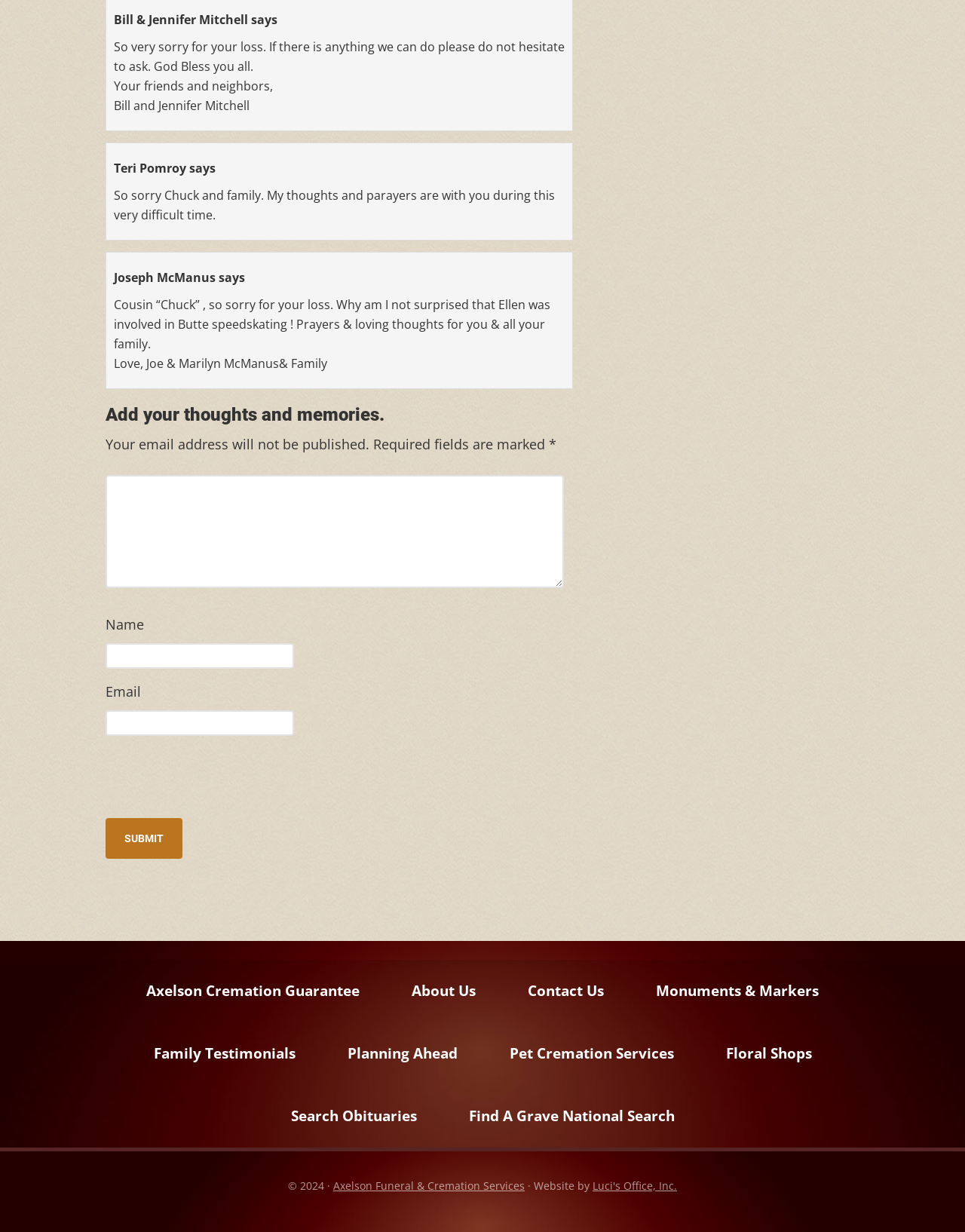Locate the bounding box coordinates of the element I should click to achieve the following instruction: "Add your thoughts and memories".

[0.109, 0.328, 0.594, 0.346]